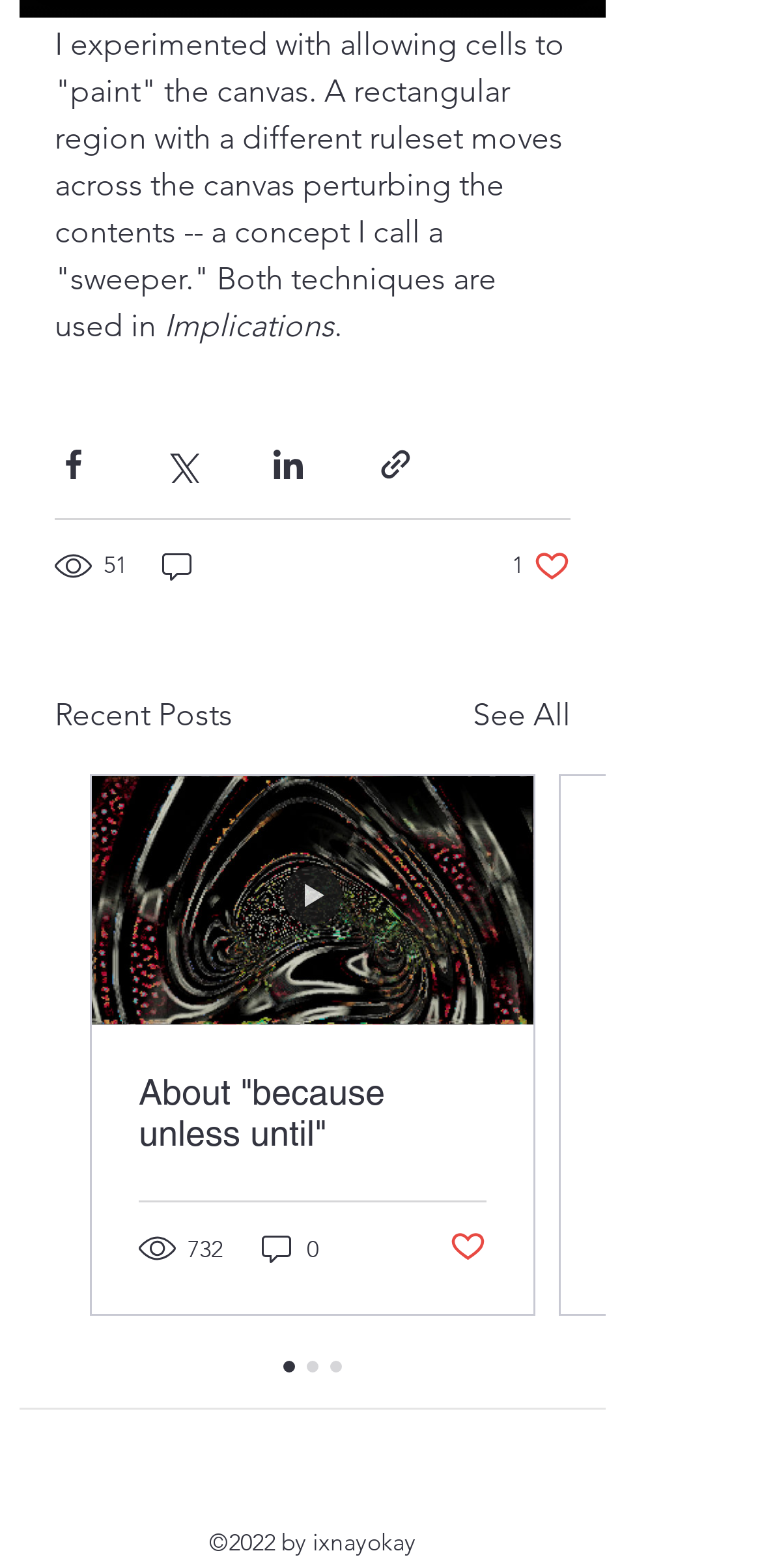Locate the UI element that matches the description 0 in the webpage screenshot. Return the bounding box coordinates in the format (top-left x, top-left y, bottom-right x, bottom-right y), with values ranging from 0 to 1.

[0.338, 0.785, 0.423, 0.808]